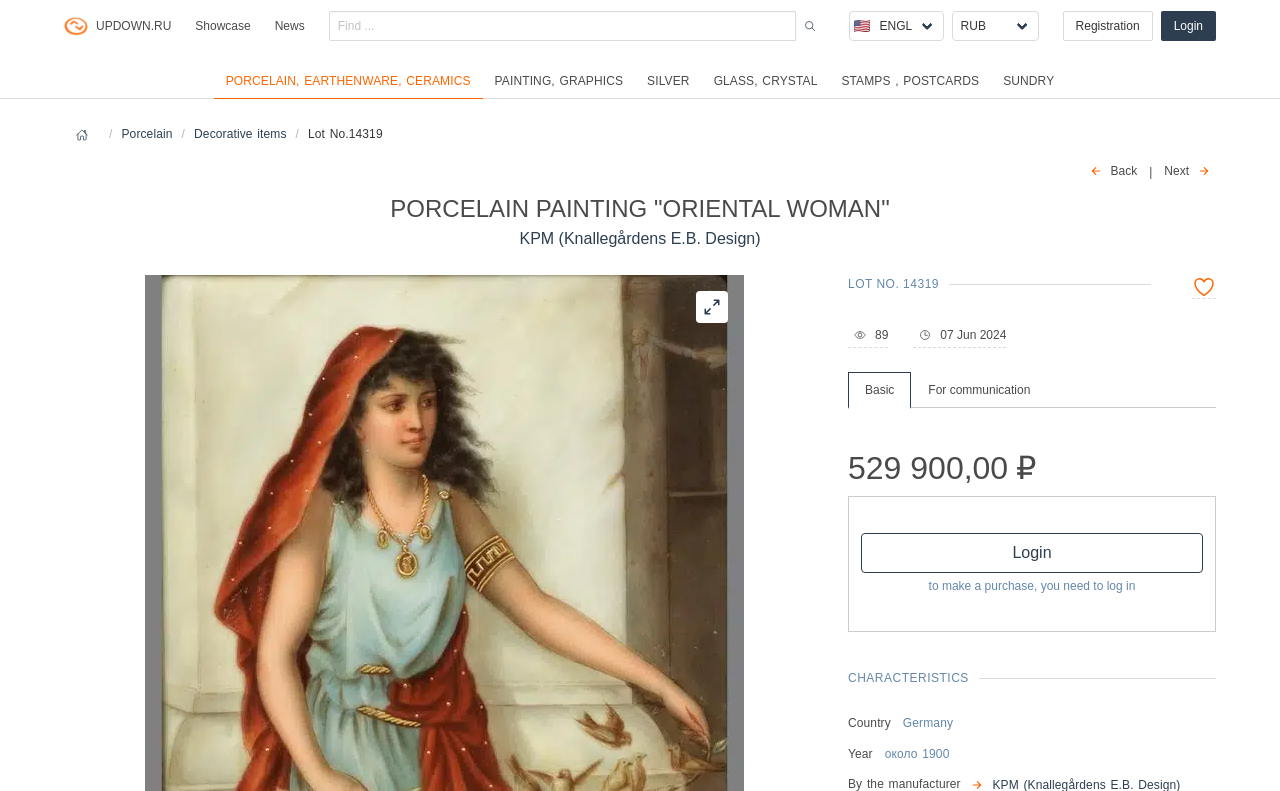Identify the bounding box coordinates for the UI element described as follows: KPM (Knallegårdens E.B. Design). Use the format (top-left x, top-left y, bottom-right x, bottom-right y) and ensure all values are floating point numbers between 0 and 1.

[0.406, 0.291, 0.594, 0.313]